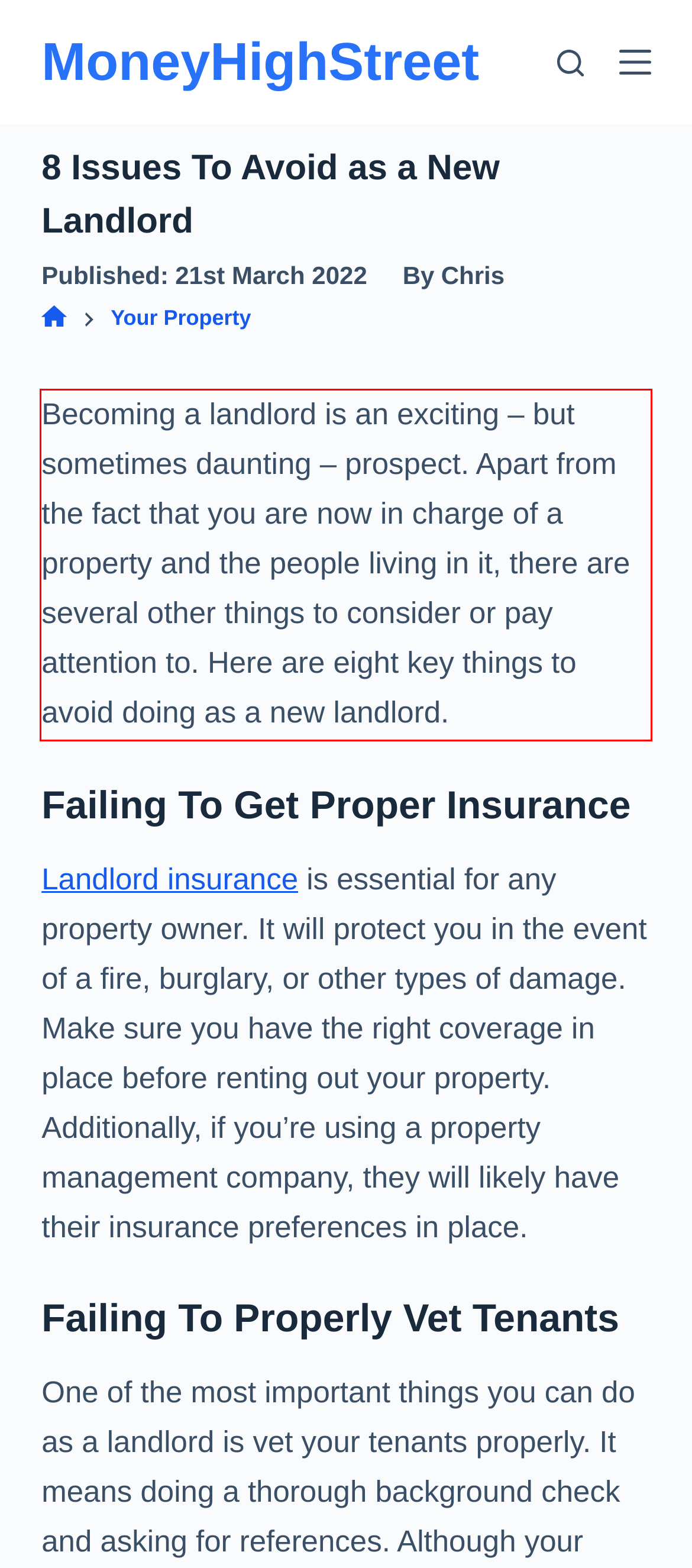Please look at the webpage screenshot and extract the text enclosed by the red bounding box.

Becoming a landlord is an exciting – but sometimes daunting – prospect. Apart from the fact that you are now in charge of a property and the people living in it, there are several other things to consider or pay attention to. Here are eight key things to avoid doing as a new landlord.